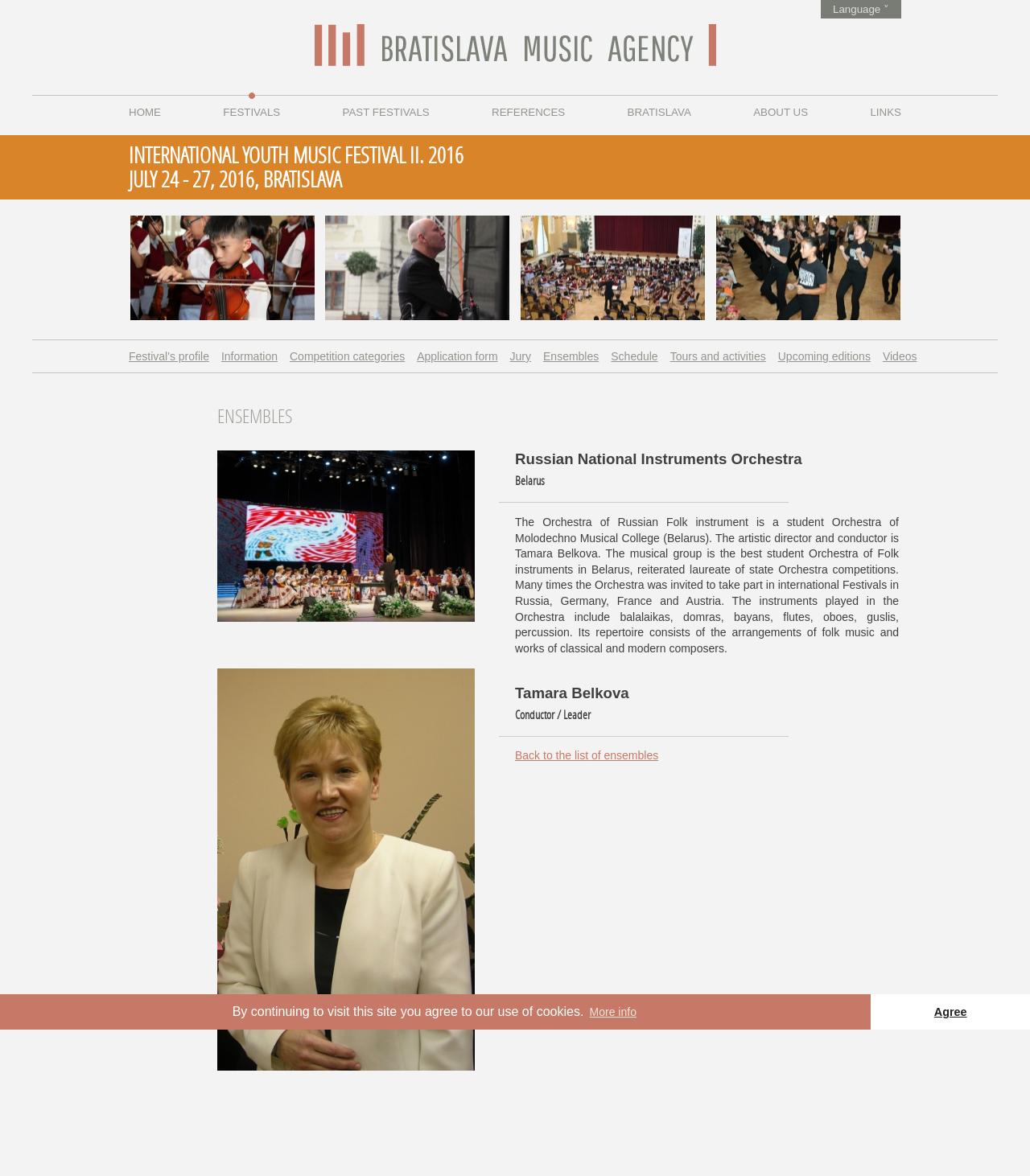Illustrate the webpage thoroughly, mentioning all important details.

The webpage is about the International Youth Music Festival II, which took place in Bratislava in 2016. At the top of the page, there is a logo and a language selection dropdown menu. Below the logo, there is a navigation menu with links to different sections of the website, including Home, Festivals, Past Festivals, References, Bratislava, About Us, and Links.

The main content of the page is divided into two sections. On the left side, there is a section with information about the festival, including the title "International Youth Music Festival II. 2016" and the dates "JULY 24 - 27, 2016, BRATISLAVA". Below this, there are links to different pages related to the festival, such as the festival's profile, information, competition categories, application form, jury, ensembles, schedule, tours and activities, upcoming editions, and videos.

On the right side of the page, there is a section dedicated to the ensembles participating in the festival. The section is headed by a title "ENSEMBLES" and features an image. Below the title, there is a list of ensembles, including the Russian National Instruments Orchestra and Belarus. Each ensemble is represented by an image, a heading with the ensemble's name, and a brief description. The descriptions include information about the ensemble's background, repertoire, and conductor.

At the bottom of the page, there is a cookie consent dialog with a message and two buttons: "Learn more about cookies" and "Dismiss cookie message".